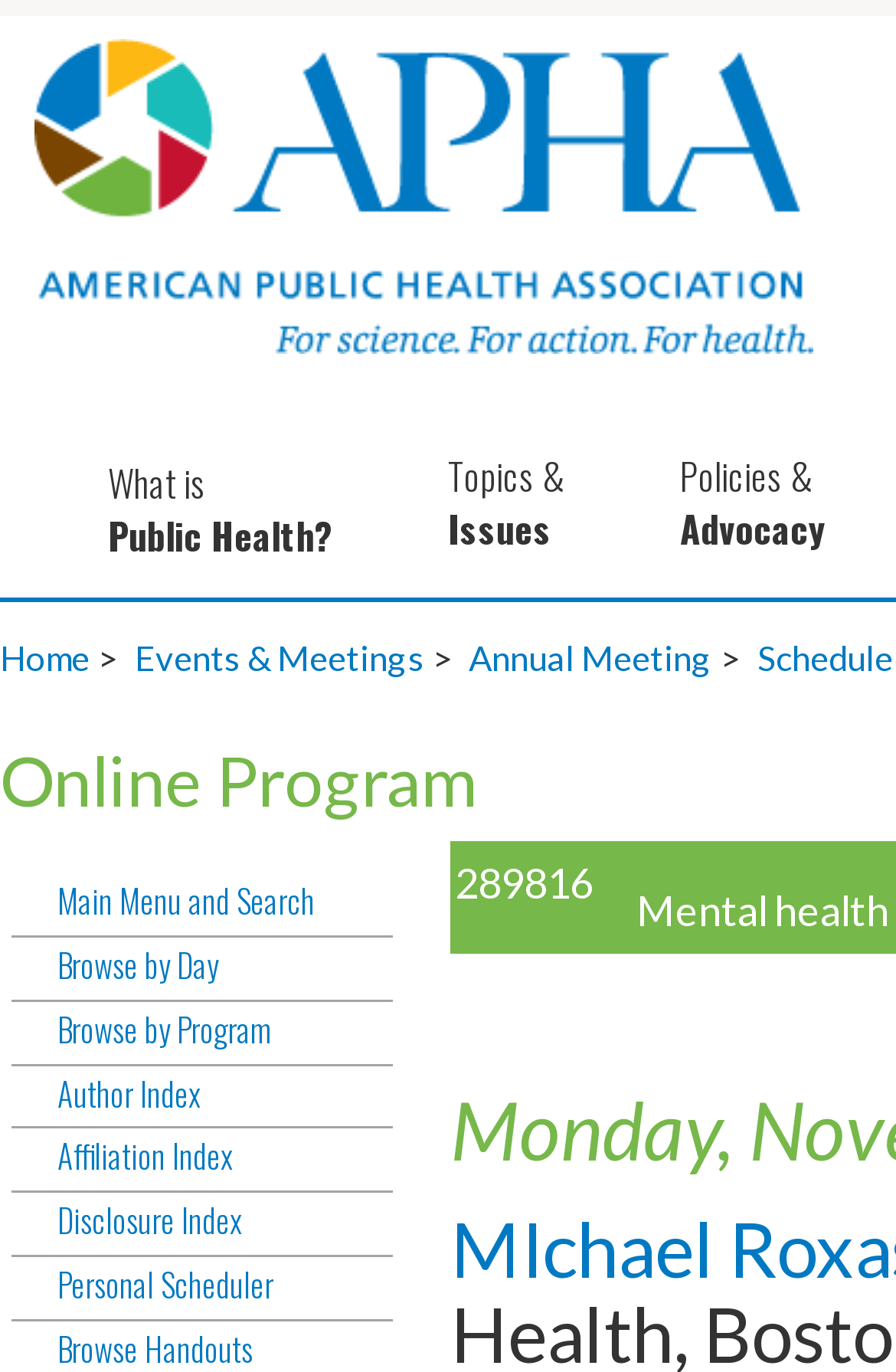Please provide a comprehensive answer to the question below using the information from the image: What is the name of the organization?

The name of the organization can be found by looking at the top-left corner of the webpage, where there is an image with the text 'APHA Home'. This suggests that APHA is the name of the organization.